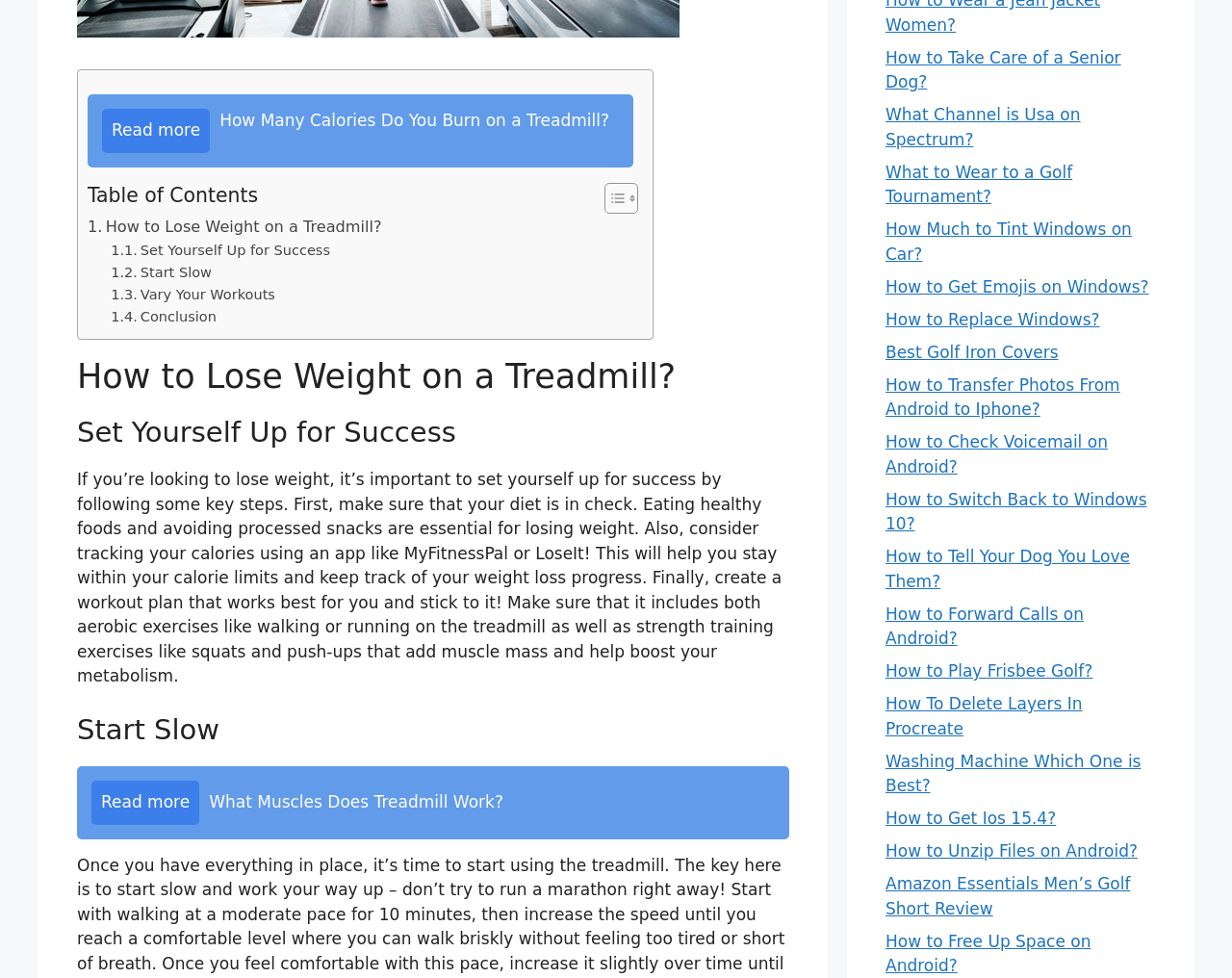Given the element description, predict the bounding box coordinates in the format (top-left x, top-left y, bottom-right x, bottom-right y). Make sure all values are between 0 and 1. Here is the element description: Import Payments

None